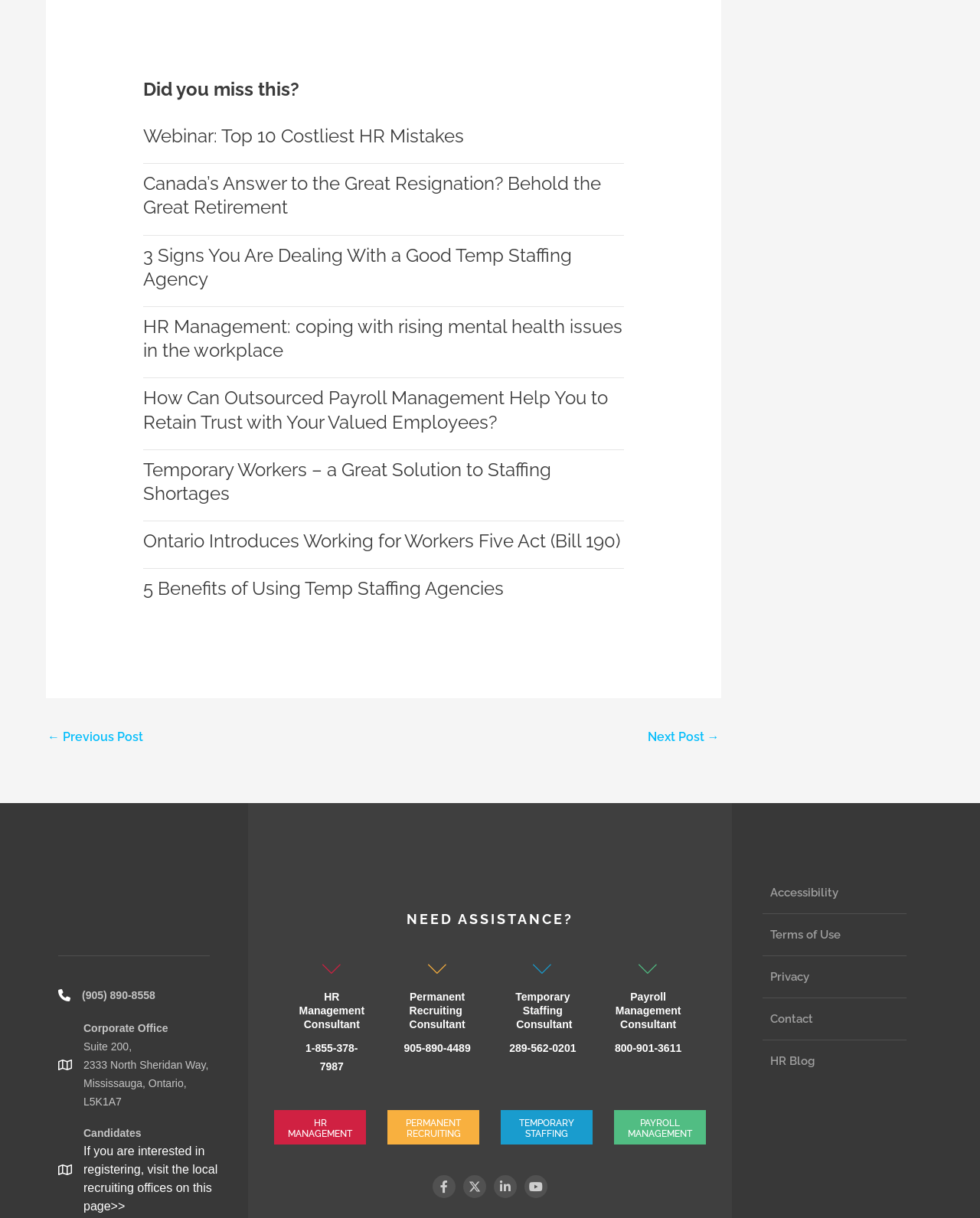Give the bounding box coordinates for the element described as: "20 months ago".

None